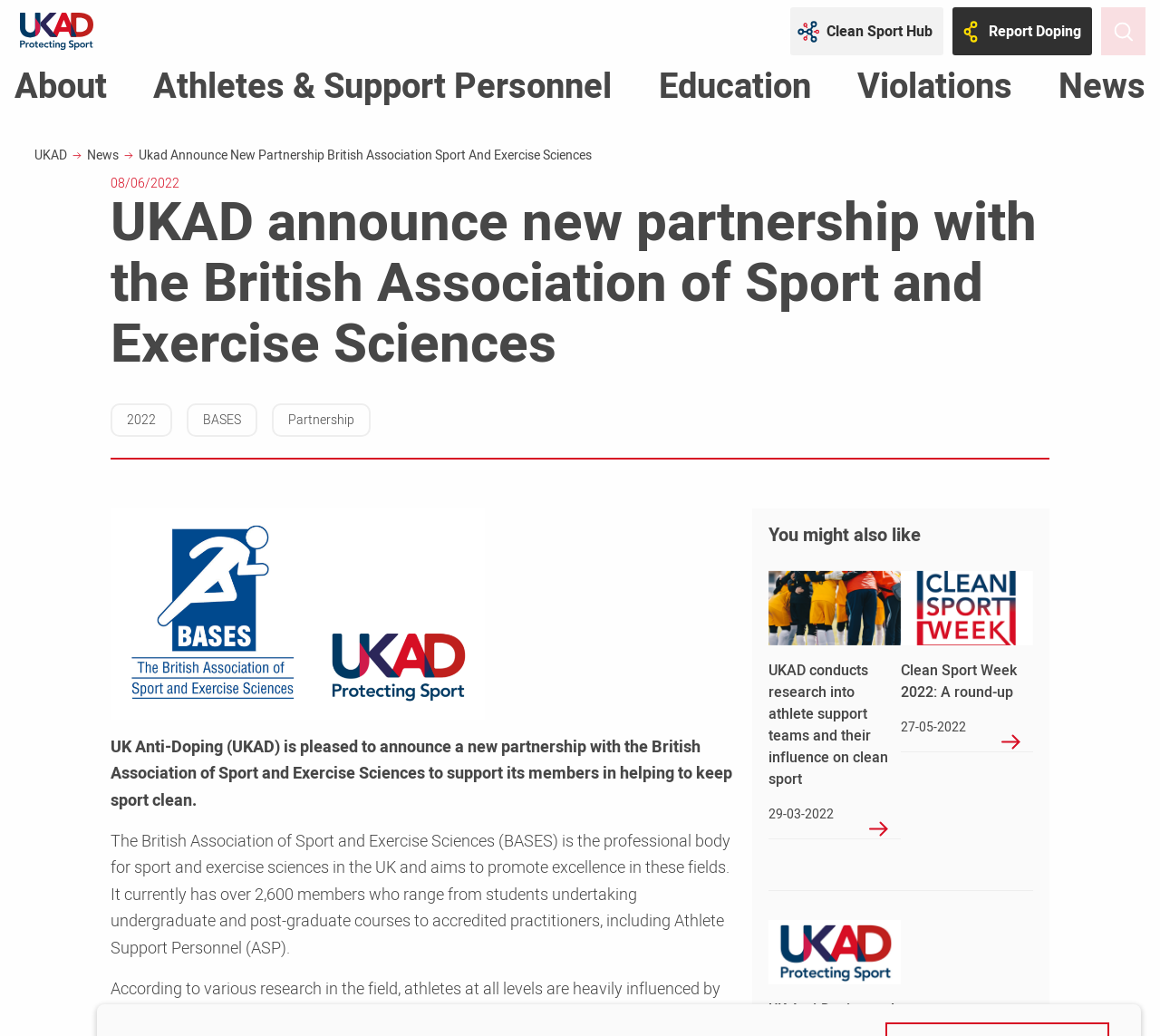Please determine the bounding box coordinates for the element that should be clicked to follow these instructions: "Go to About page".

[0.012, 0.067, 0.092, 0.113]